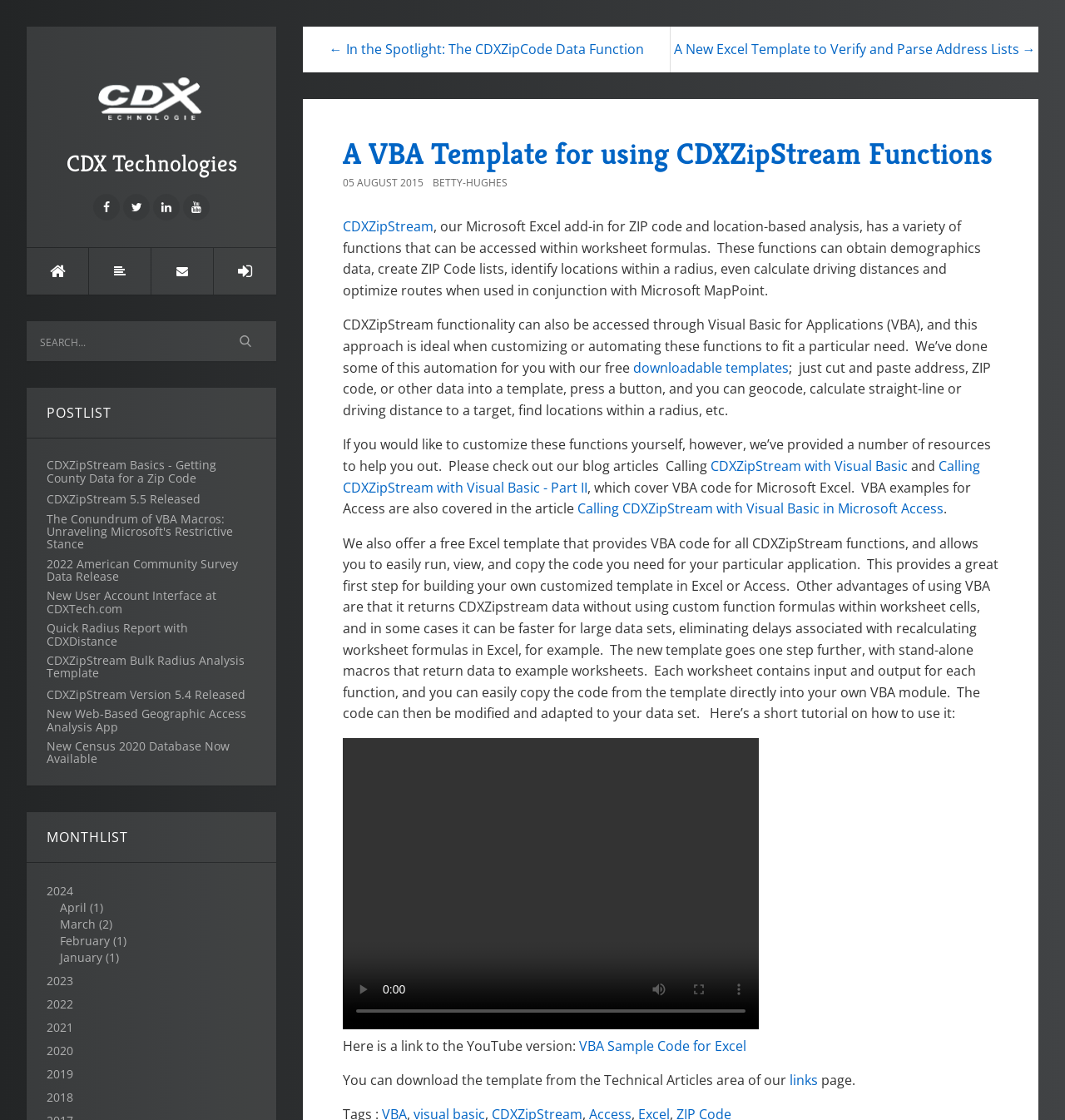Identify the bounding box coordinates of the clickable section necessary to follow the following instruction: "Download the free VBA template". The coordinates should be presented as four float numbers from 0 to 1, i.e., [left, top, right, bottom].

[0.595, 0.32, 0.741, 0.336]